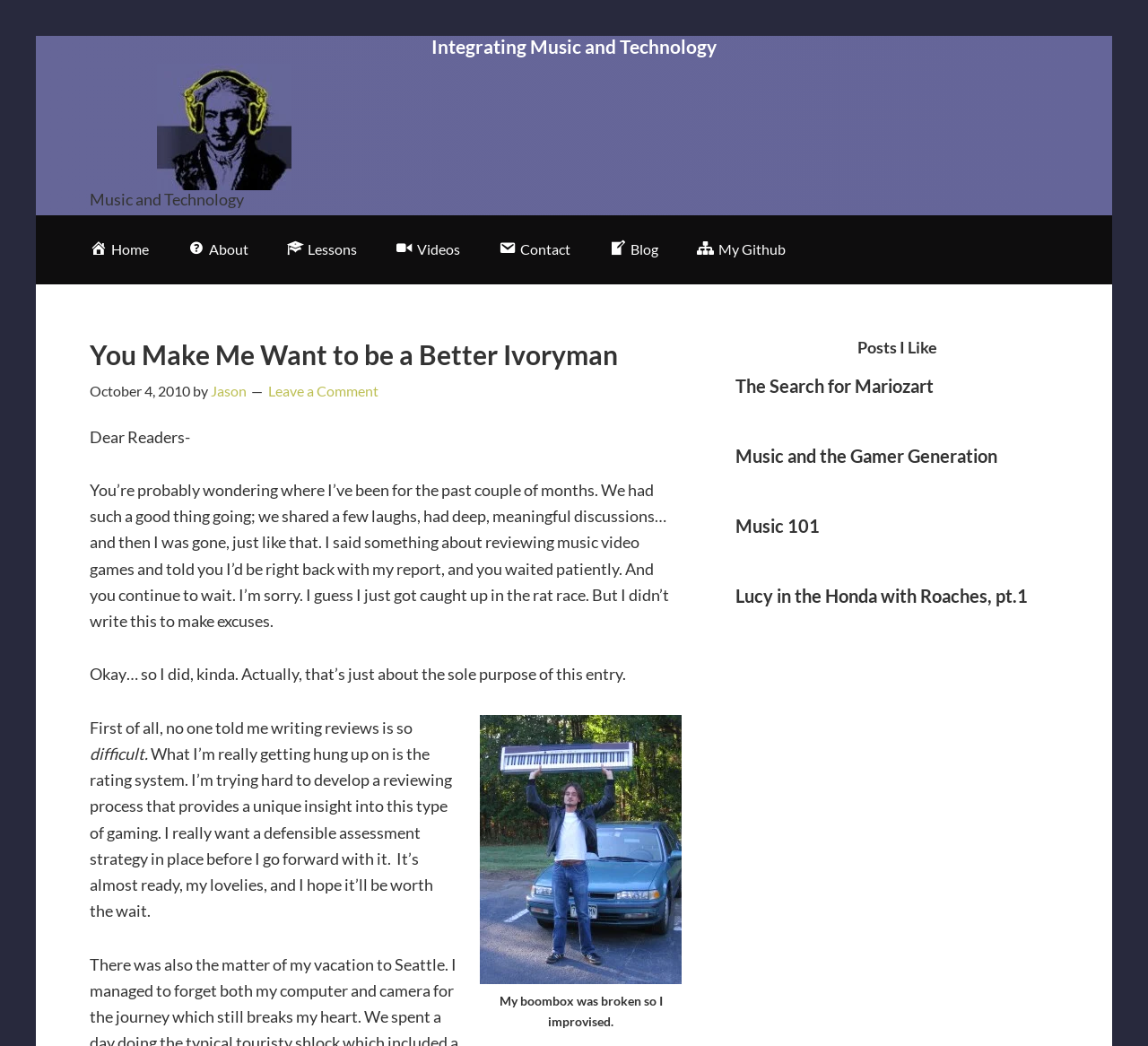What is the title of the first article in the 'Posts I Like' section?
Answer the question with a detailed and thorough explanation.

The 'Posts I Like' section contains a list of articles, and the first article is titled 'The Search for Mariozart', which is linked to a separate webpage or article.